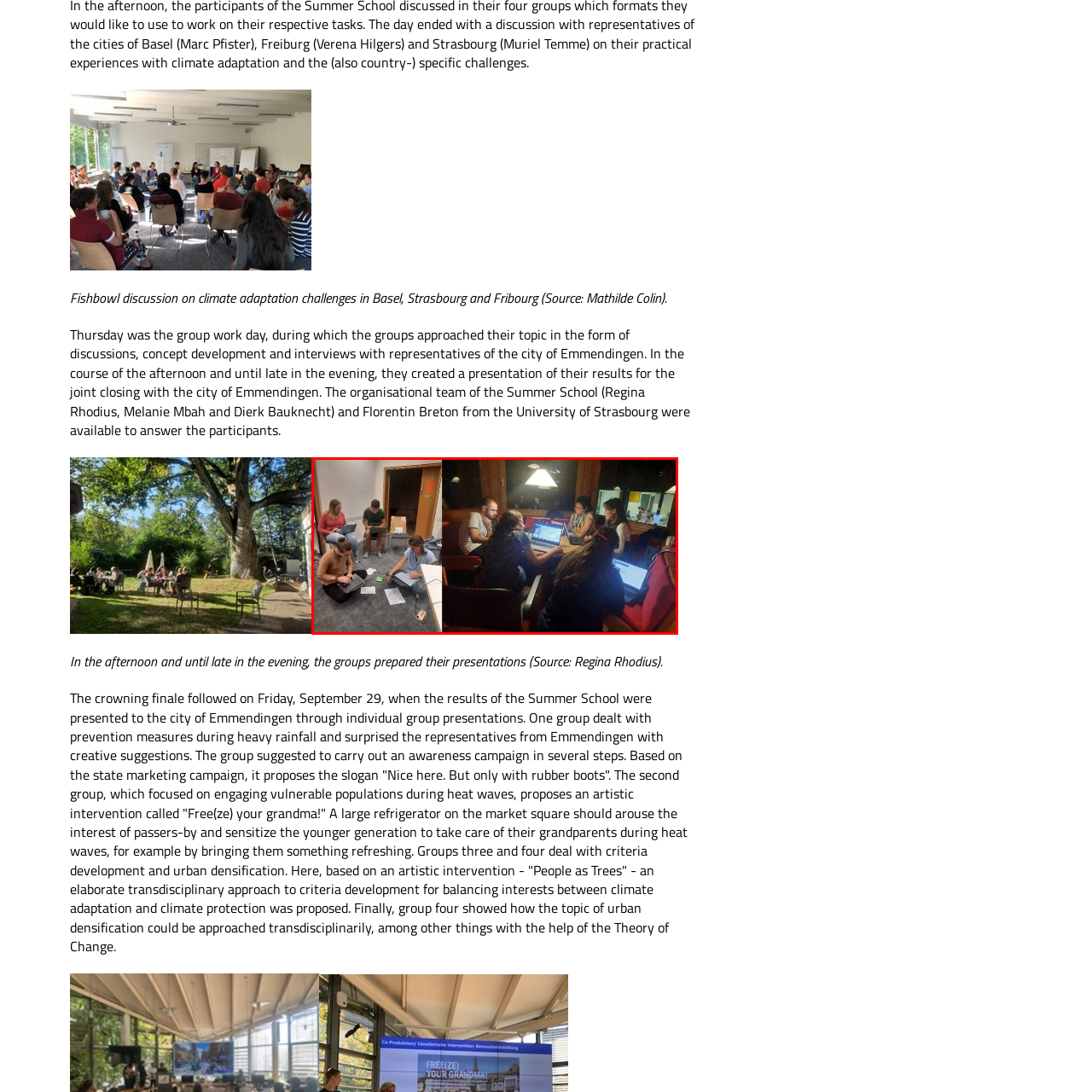Where did the participants present their projects?
Check the image inside the red bounding box and provide your answer in a single word or short phrase.

To city representatives